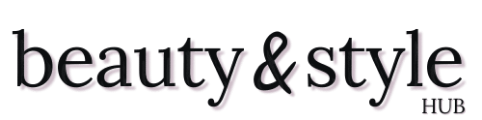What kind of audience is the website targeted at?
From the screenshot, provide a brief answer in one word or phrase.

Those interested in beauty tips and style advice